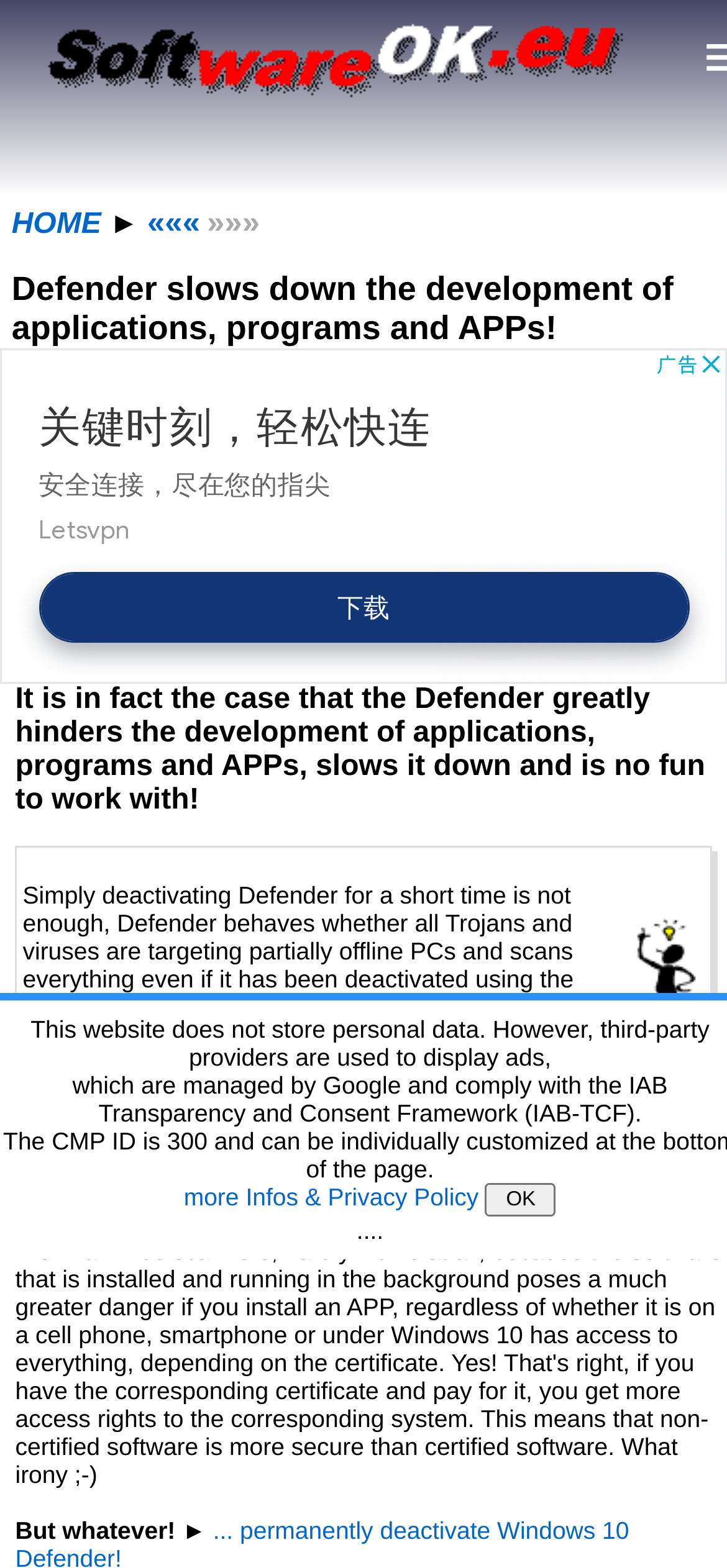Carefully examine the image and provide an in-depth answer to the question: What is the tone of the webpage towards Defender?

The tone of the webpage towards Defender is negative, as it describes Defender as slowing down development, behaving aggressively, and being 'no fun to work with', indicating a critical or disapproving attitude towards Defender.